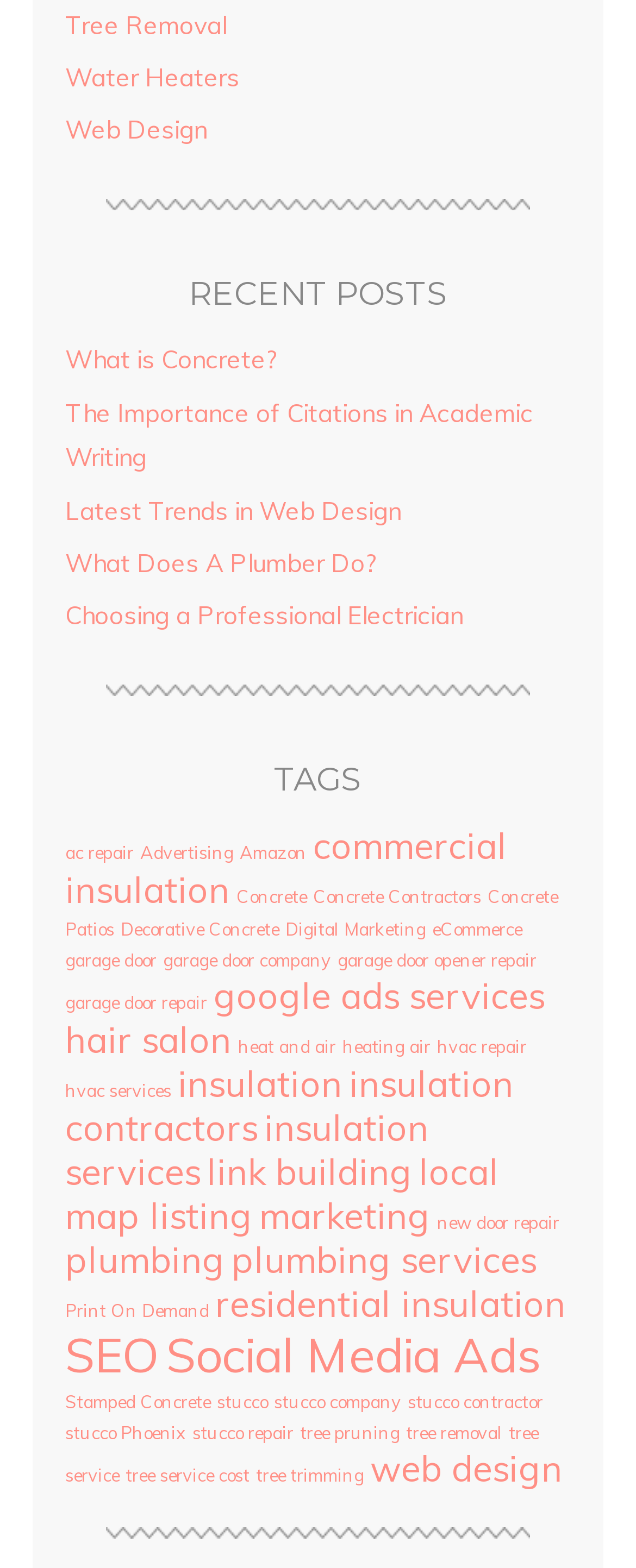Identify the bounding box coordinates of the area that should be clicked in order to complete the given instruction: "Explore 'Concrete Patios'". The bounding box coordinates should be four float numbers between 0 and 1, i.e., [left, top, right, bottom].

[0.103, 0.565, 0.877, 0.6]